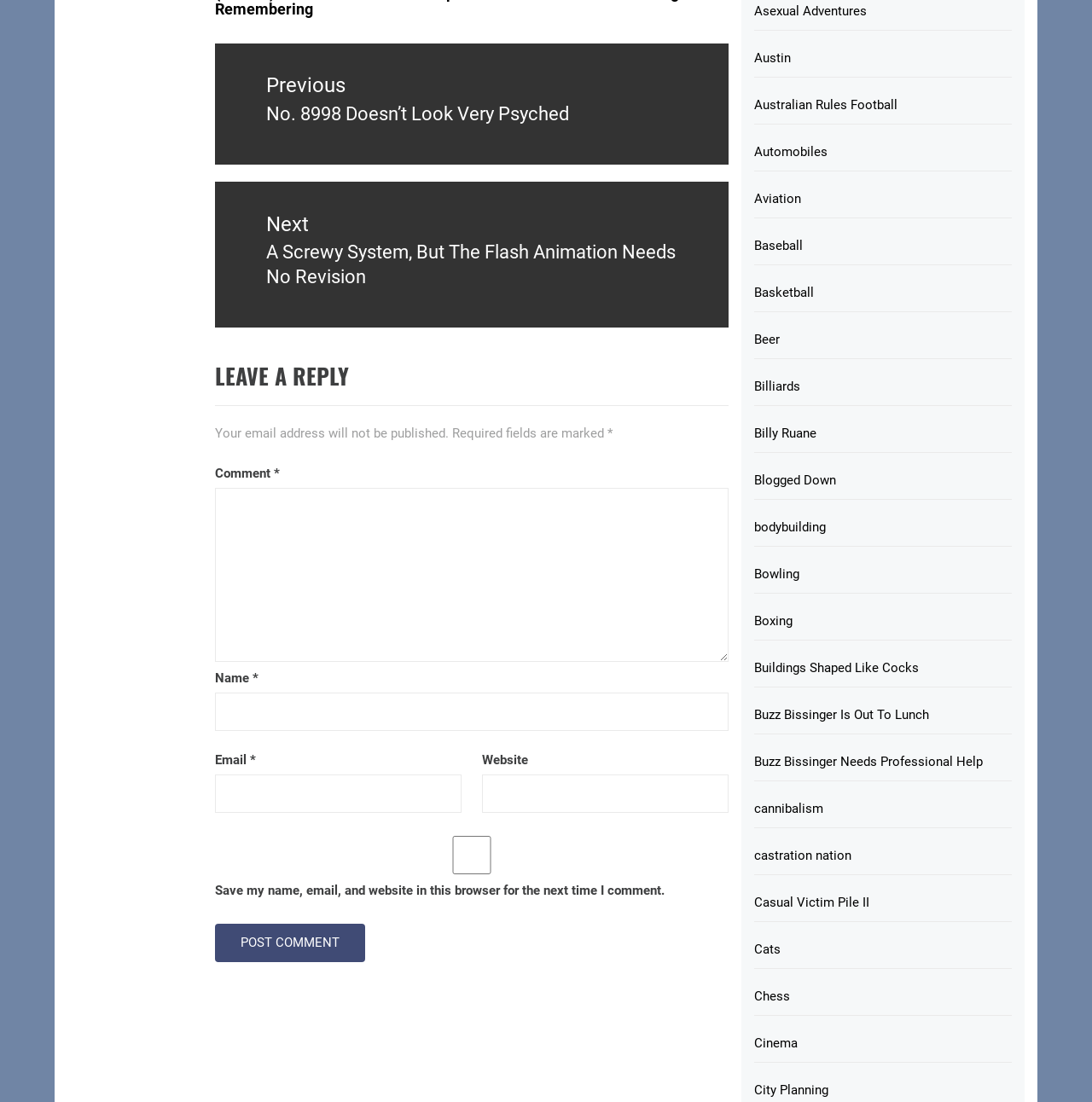Please specify the bounding box coordinates of the region to click in order to perform the following instruction: "Click on the previous post".

[0.296, 0.092, 0.702, 0.196]